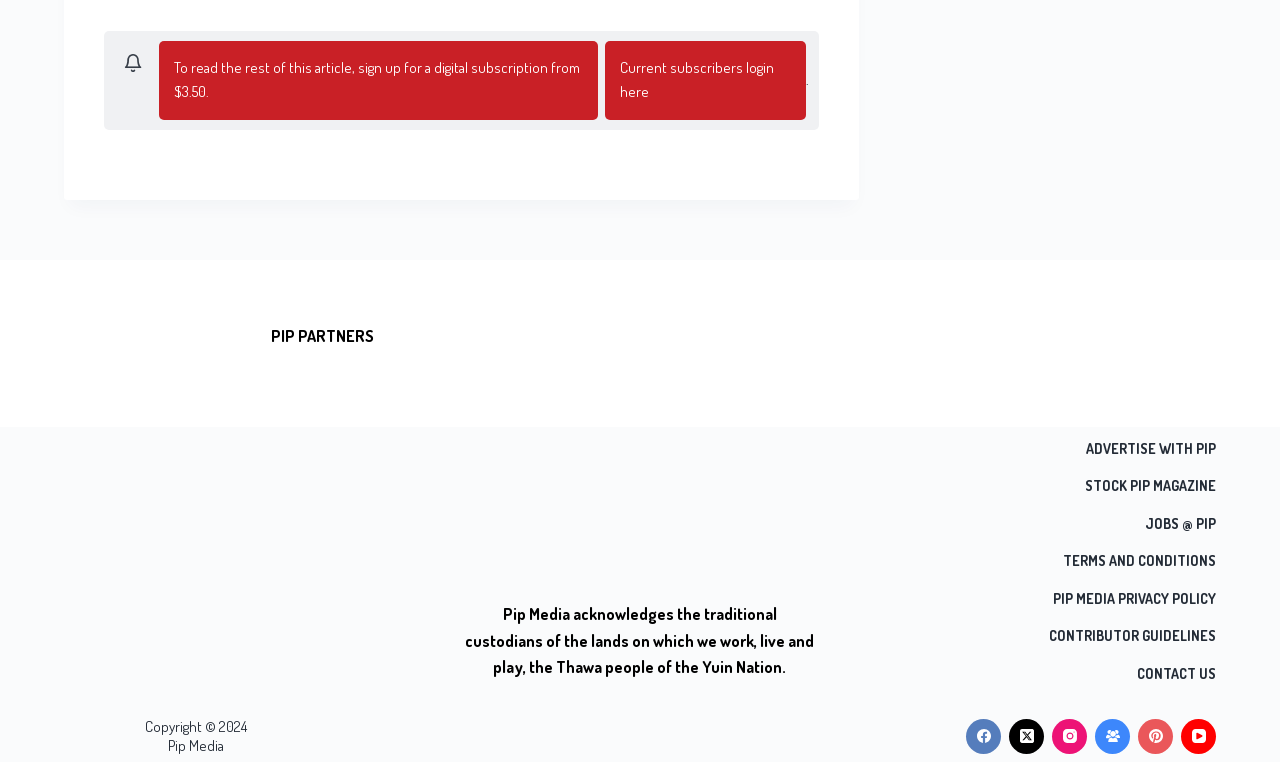What is the name of the media company?
Use the information from the image to give a detailed answer to the question.

I found the answer by looking at the StaticText element with the text 'Pip Media' located at the bottom of the webpage, which is likely to be the company's name.